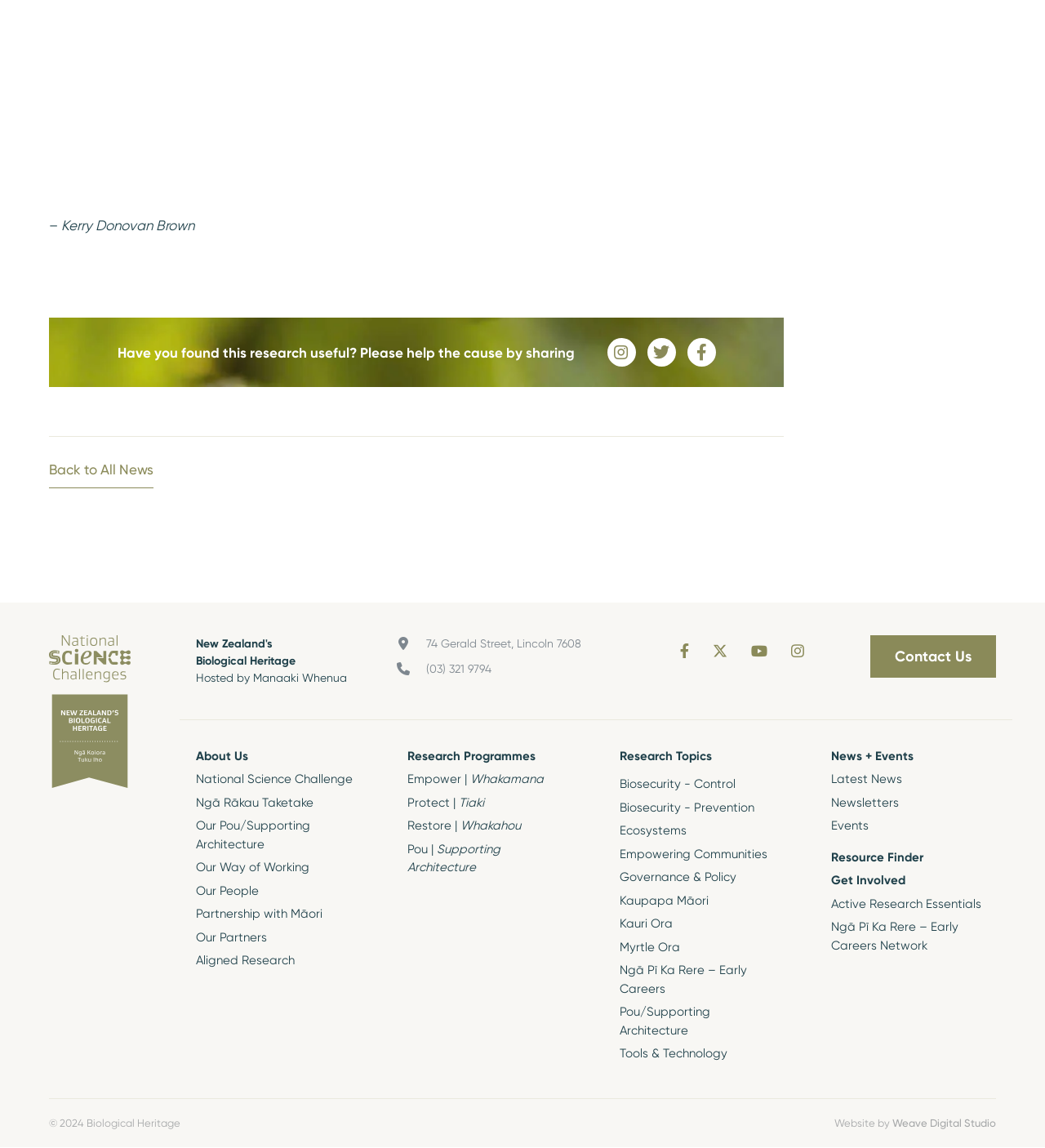Locate the bounding box of the UI element described in the following text: "Empower | Whakamana".

[0.39, 0.669, 0.54, 0.689]